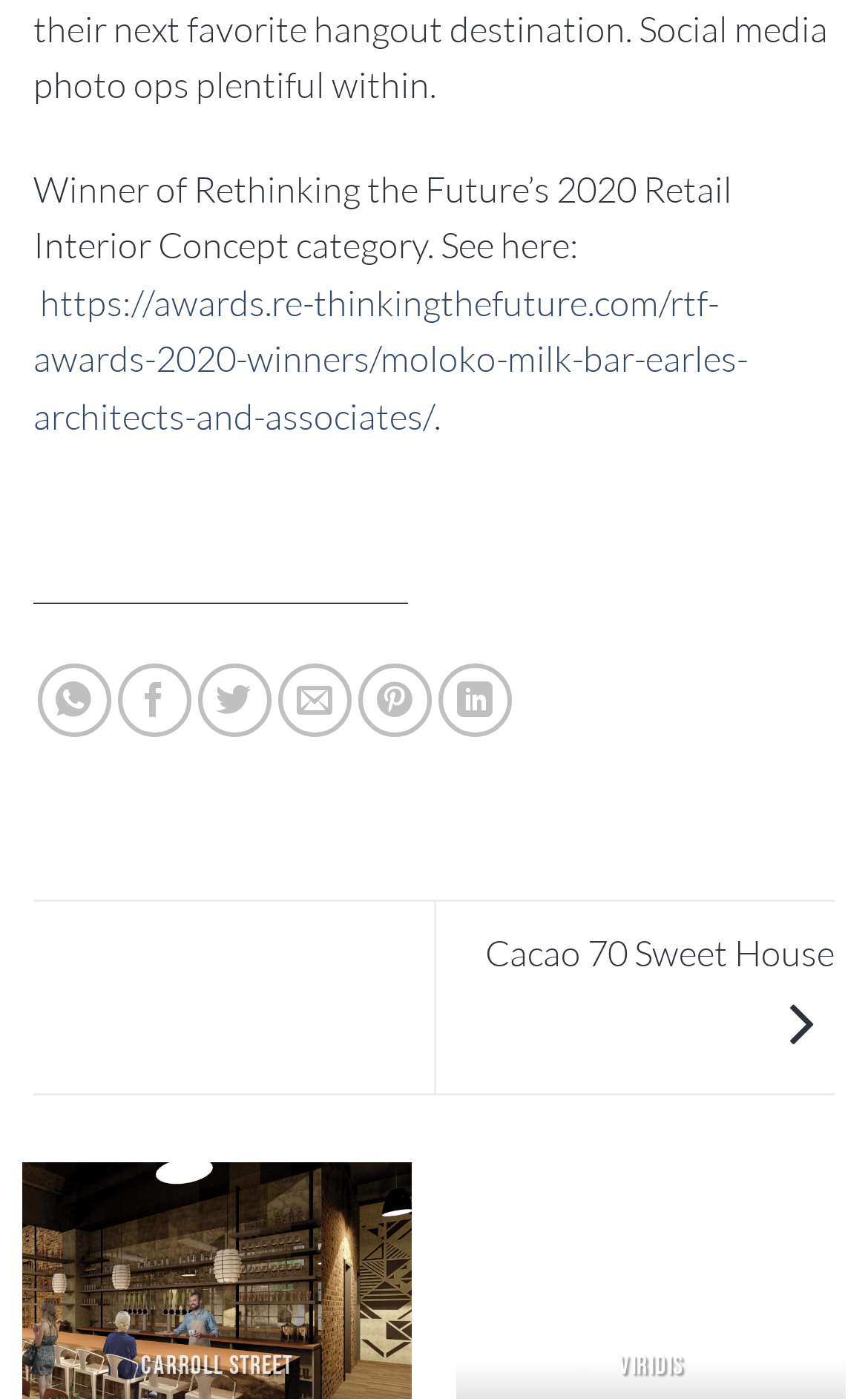Given the description "Cacao 70 Sweet House", provide the bounding box coordinates of the corresponding UI element.

[0.559, 0.666, 0.962, 0.746]